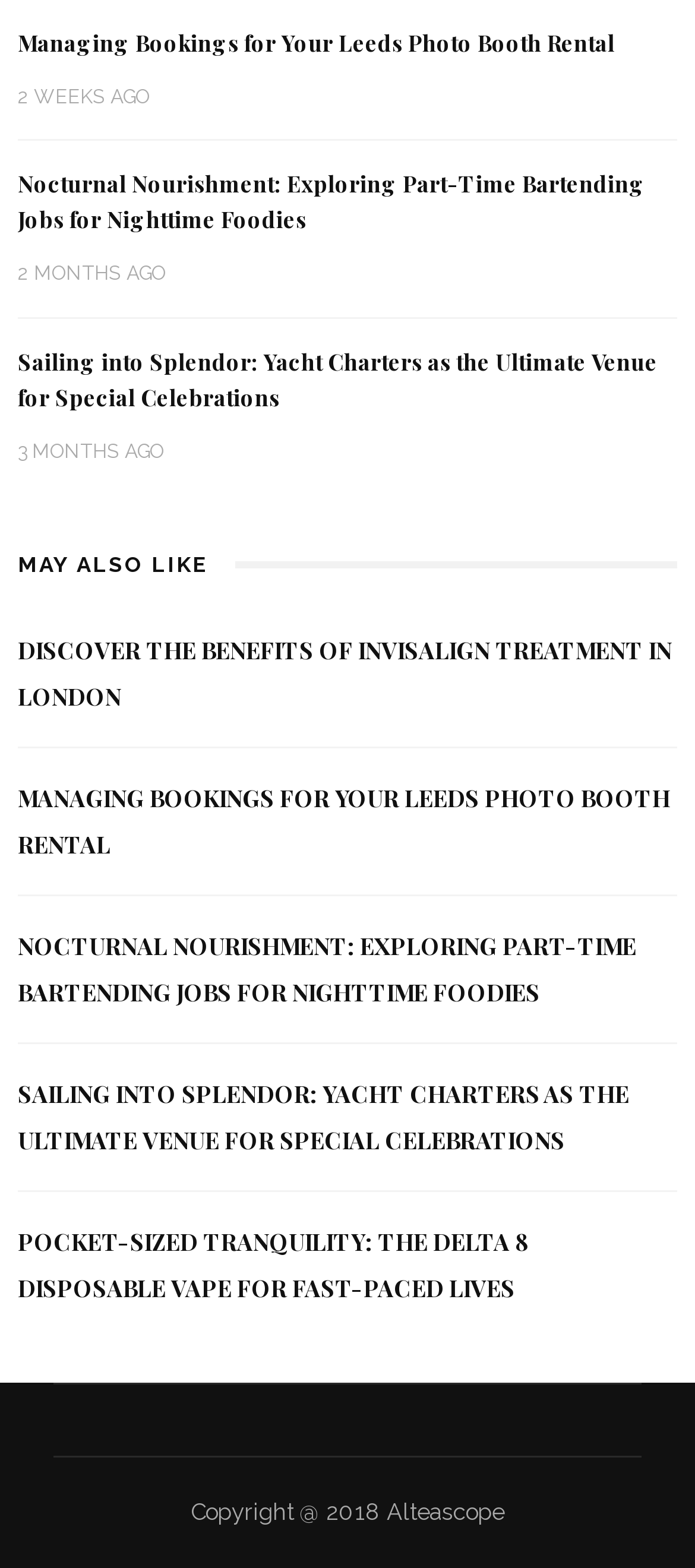Locate the bounding box coordinates of the area where you should click to accomplish the instruction: "Read about managing bookings for a Leeds photo booth rental".

[0.026, 0.018, 0.885, 0.036]